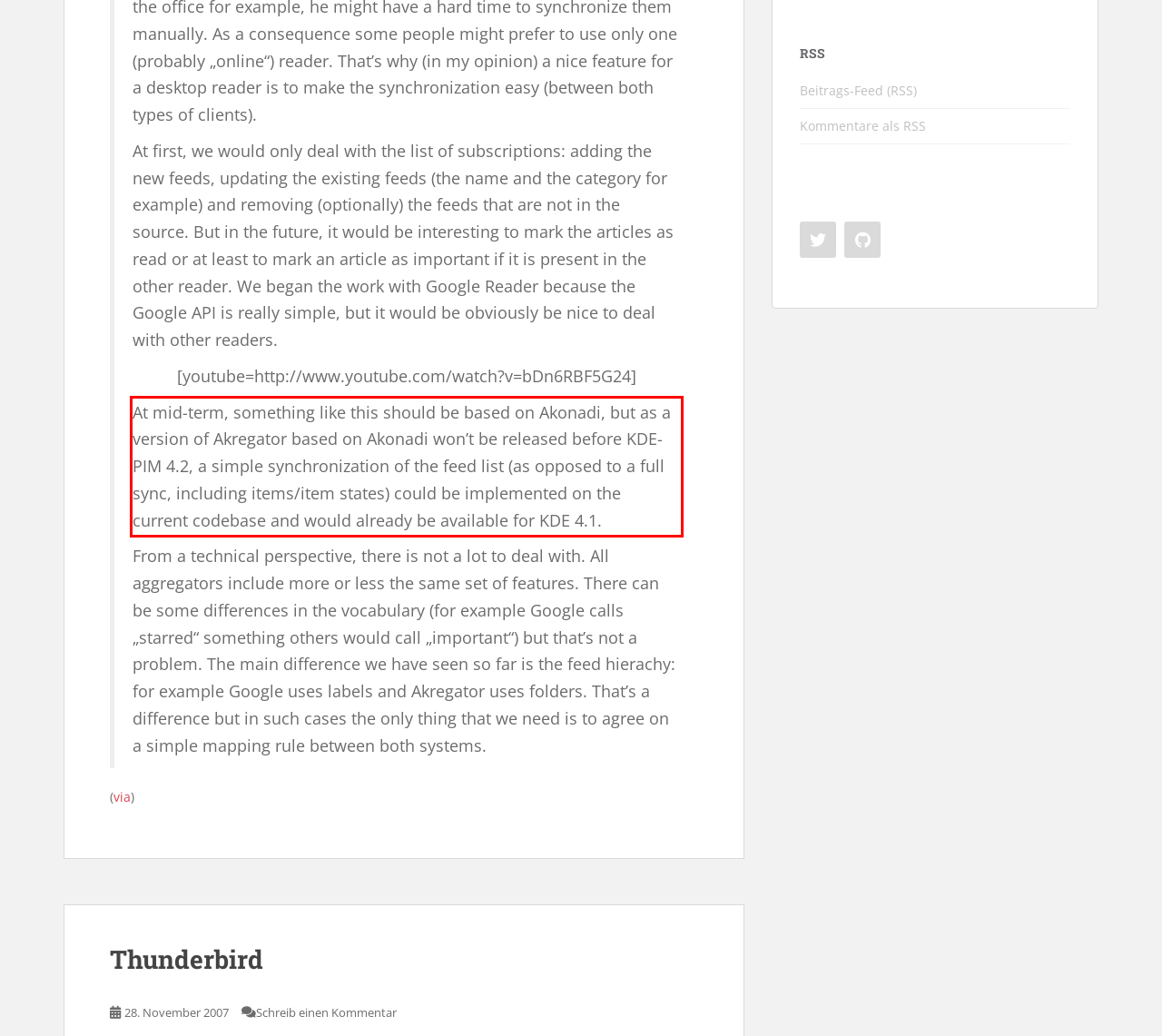Using the webpage screenshot, recognize and capture the text within the red bounding box.

At mid-term, something like this should be based on Akonadi, but as a version of Akregator based on Akonadi won’t be released before KDE-PIM 4.2, a simple synchronization of the feed list (as opposed to a full sync, including items/item states) could be implemented on the current codebase and would already be available for KDE 4.1.